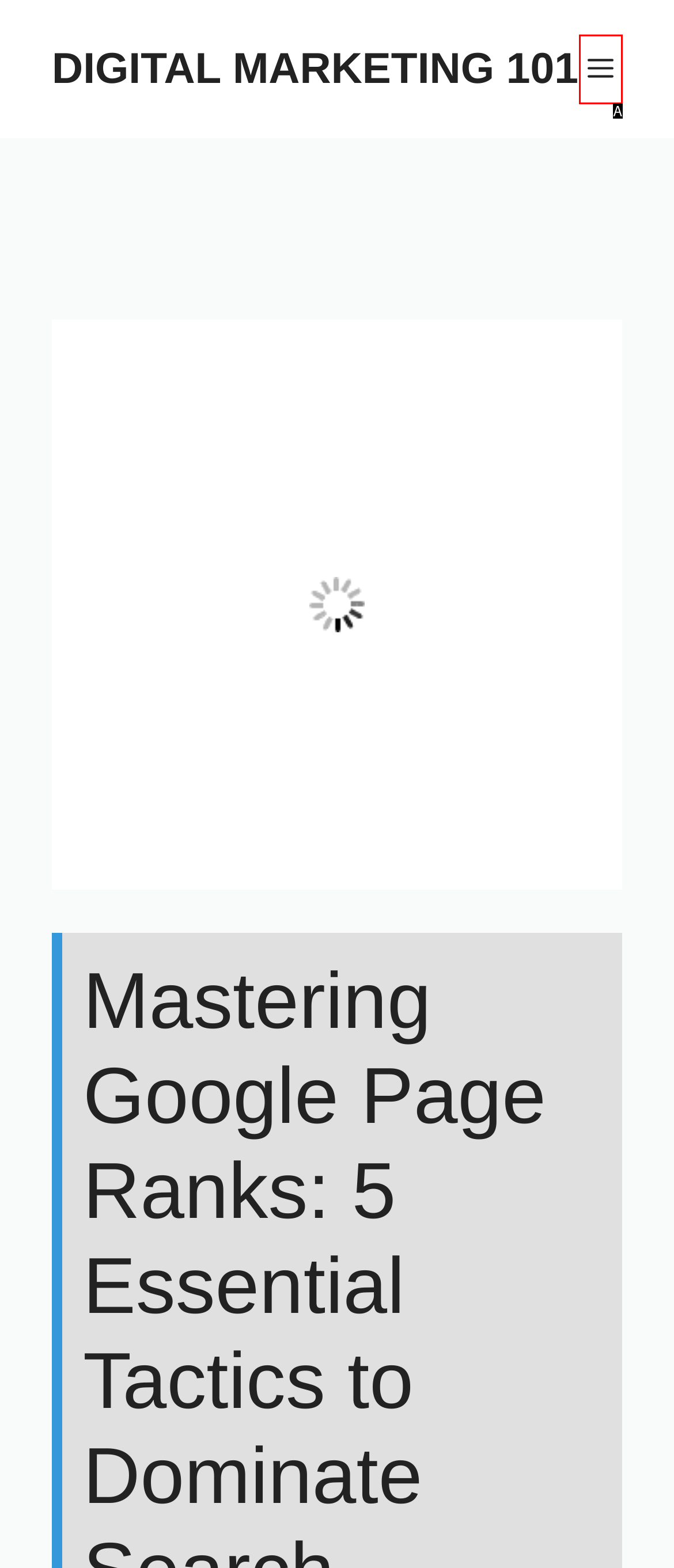Identify the letter of the UI element that fits the description: Menu
Respond with the letter of the option directly.

A